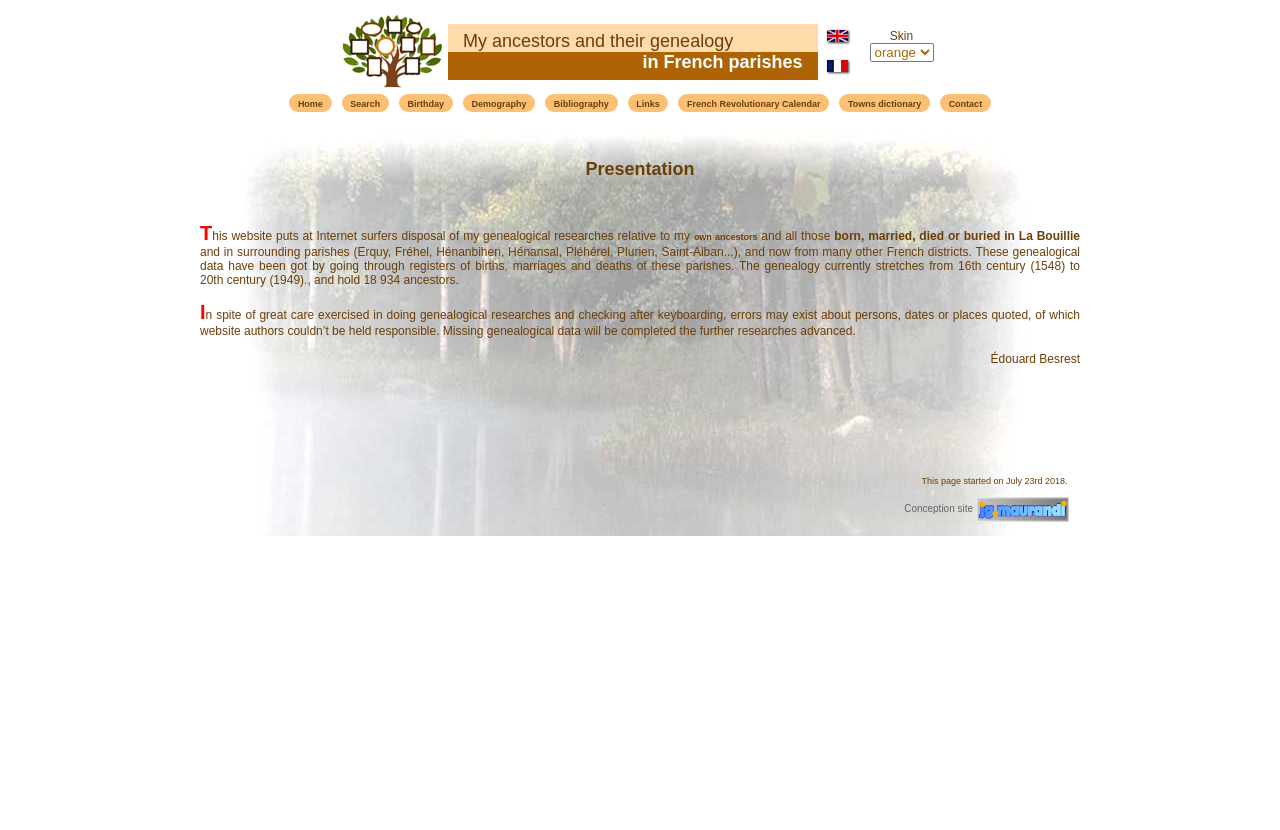Can you pinpoint the bounding box coordinates for the clickable element required for this instruction: "Select Skin orange"? The coordinates should be four float numbers between 0 and 1, i.e., [left, top, right, bottom].

[0.679, 0.052, 0.729, 0.075]